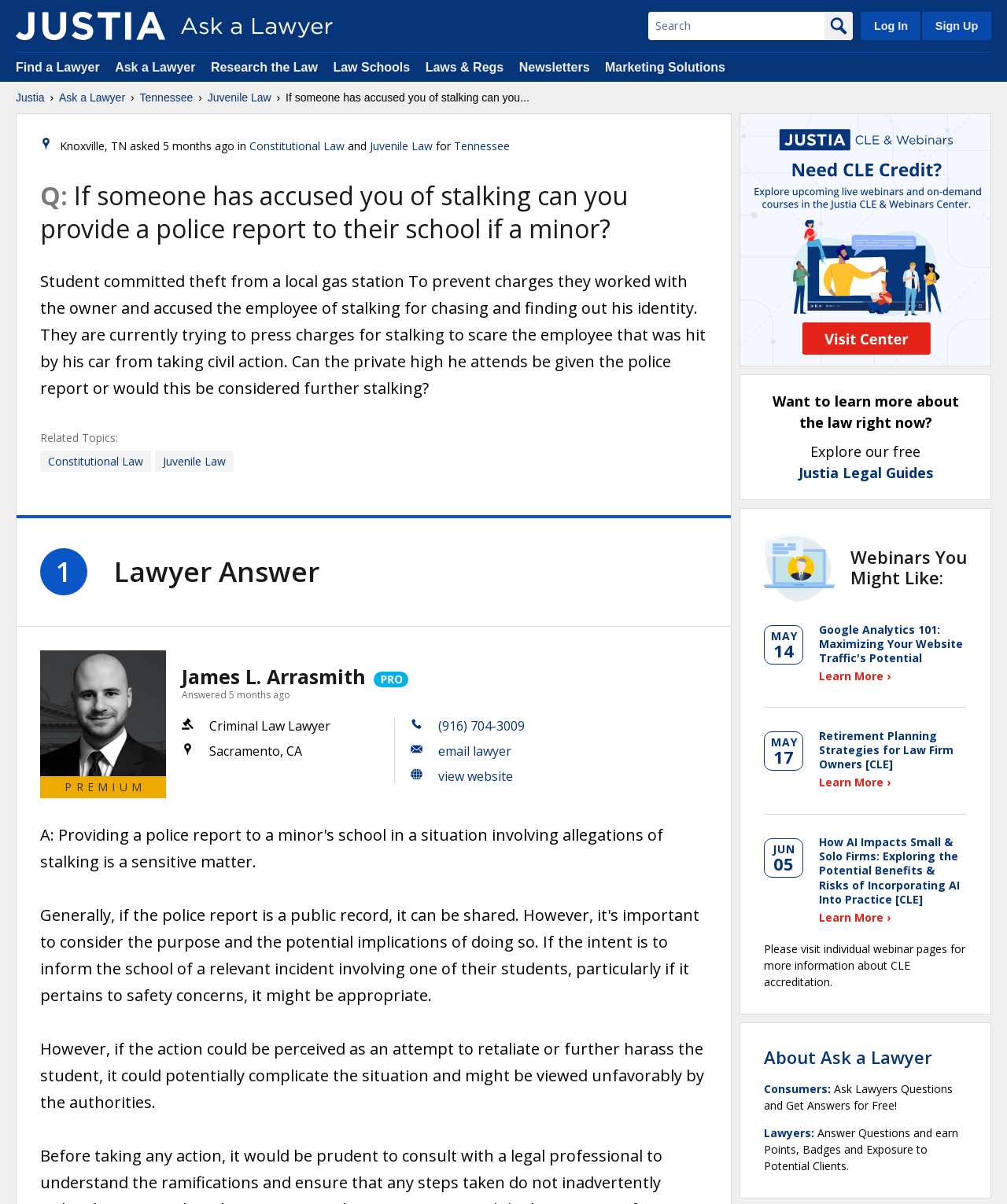Please analyze the image and give a detailed answer to the question:
What type of lawyer answered the question?

The type of lawyer who answered the question is a Criminal Law Lawyer, as indicated by the text 'Criminal Law Lawyer' below the lawyer's name.